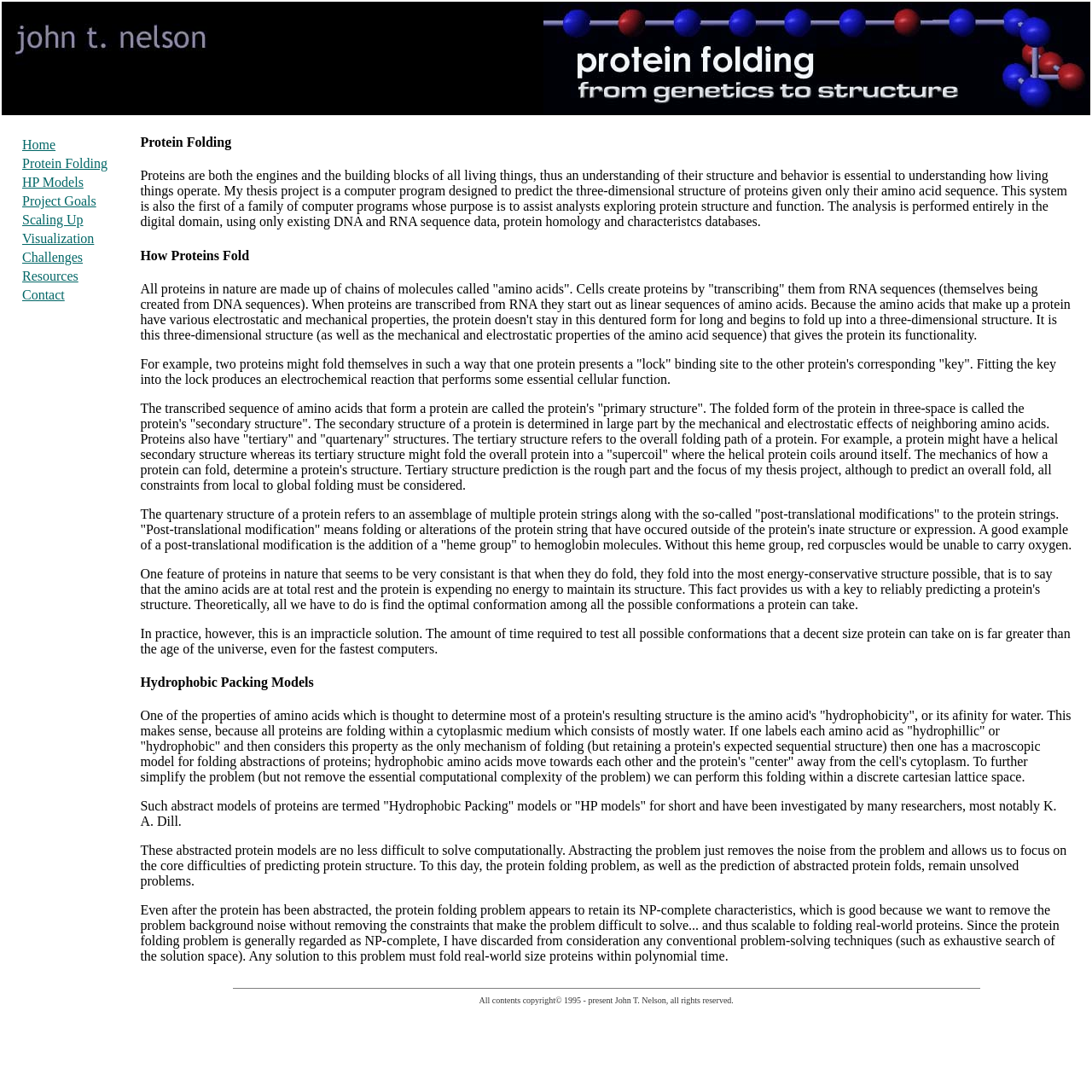Respond to the question below with a single word or phrase: What is the goal of the thesis project?

Predicting protein structure